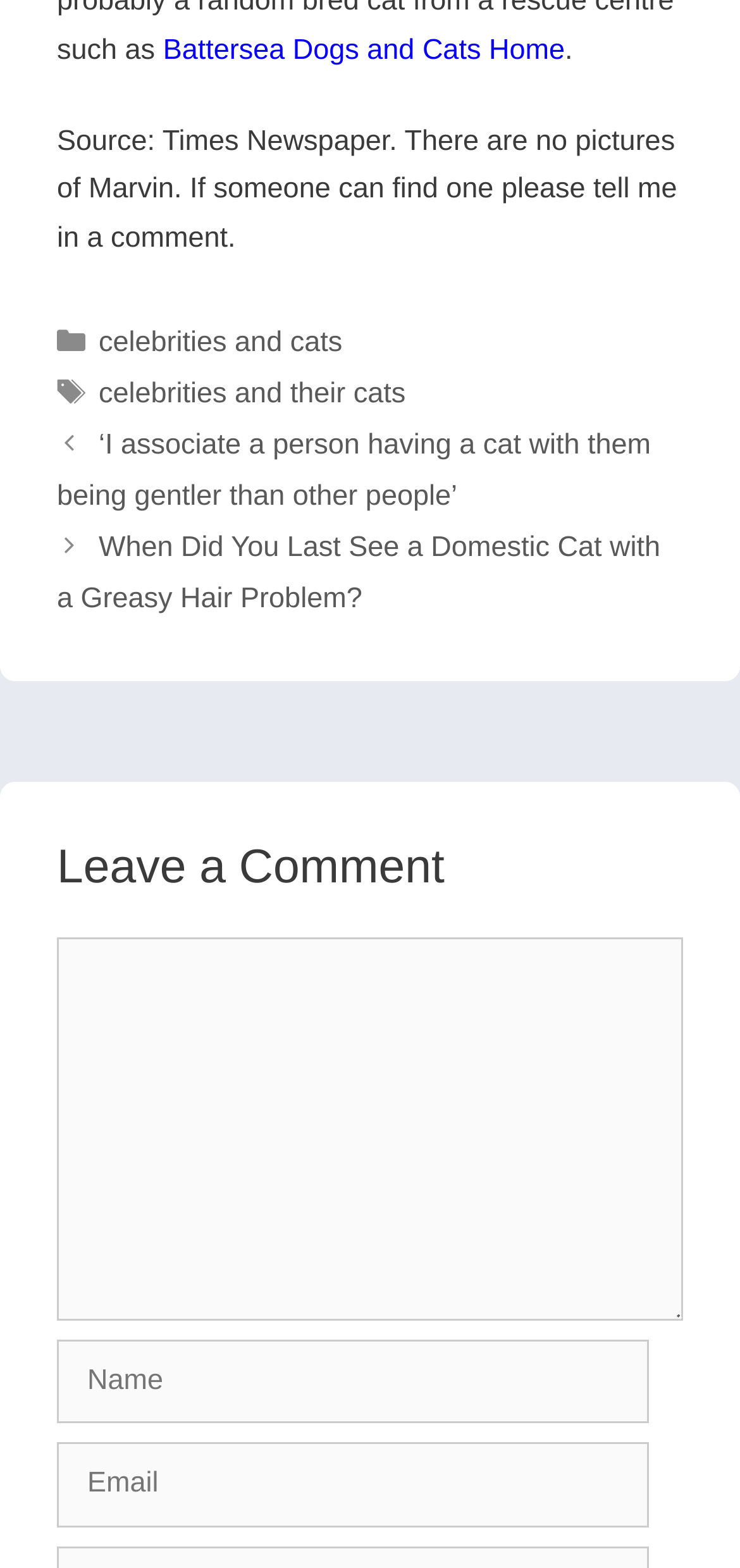Pinpoint the bounding box coordinates of the element you need to click to execute the following instruction: "Enter your name". The bounding box should be represented by four float numbers between 0 and 1, in the format [left, top, right, bottom].

[0.077, 0.854, 0.877, 0.908]